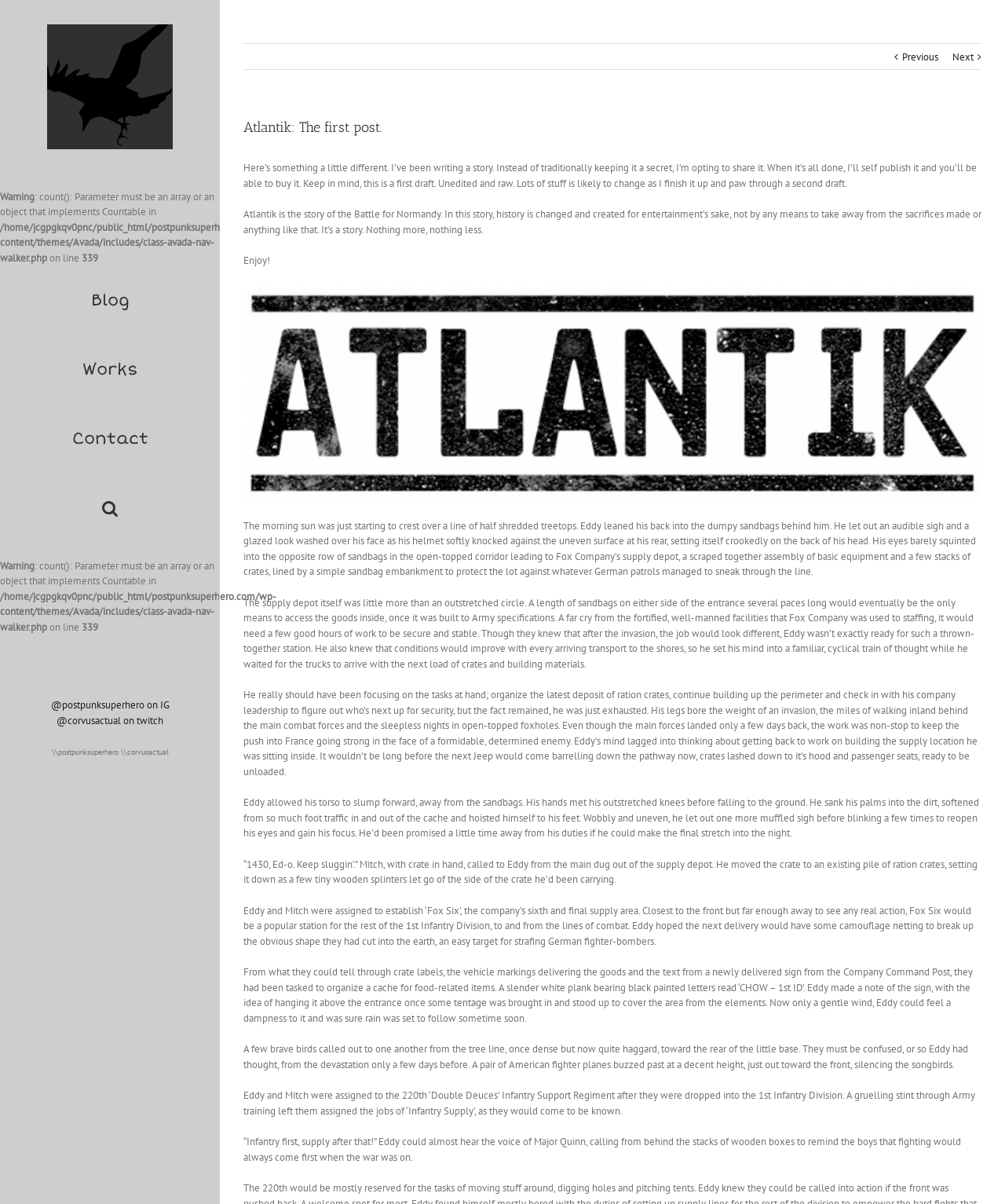Identify the bounding box coordinates of the part that should be clicked to carry out this instruction: "Check the 'Contact' page".

[0.0, 0.336, 0.219, 0.393]